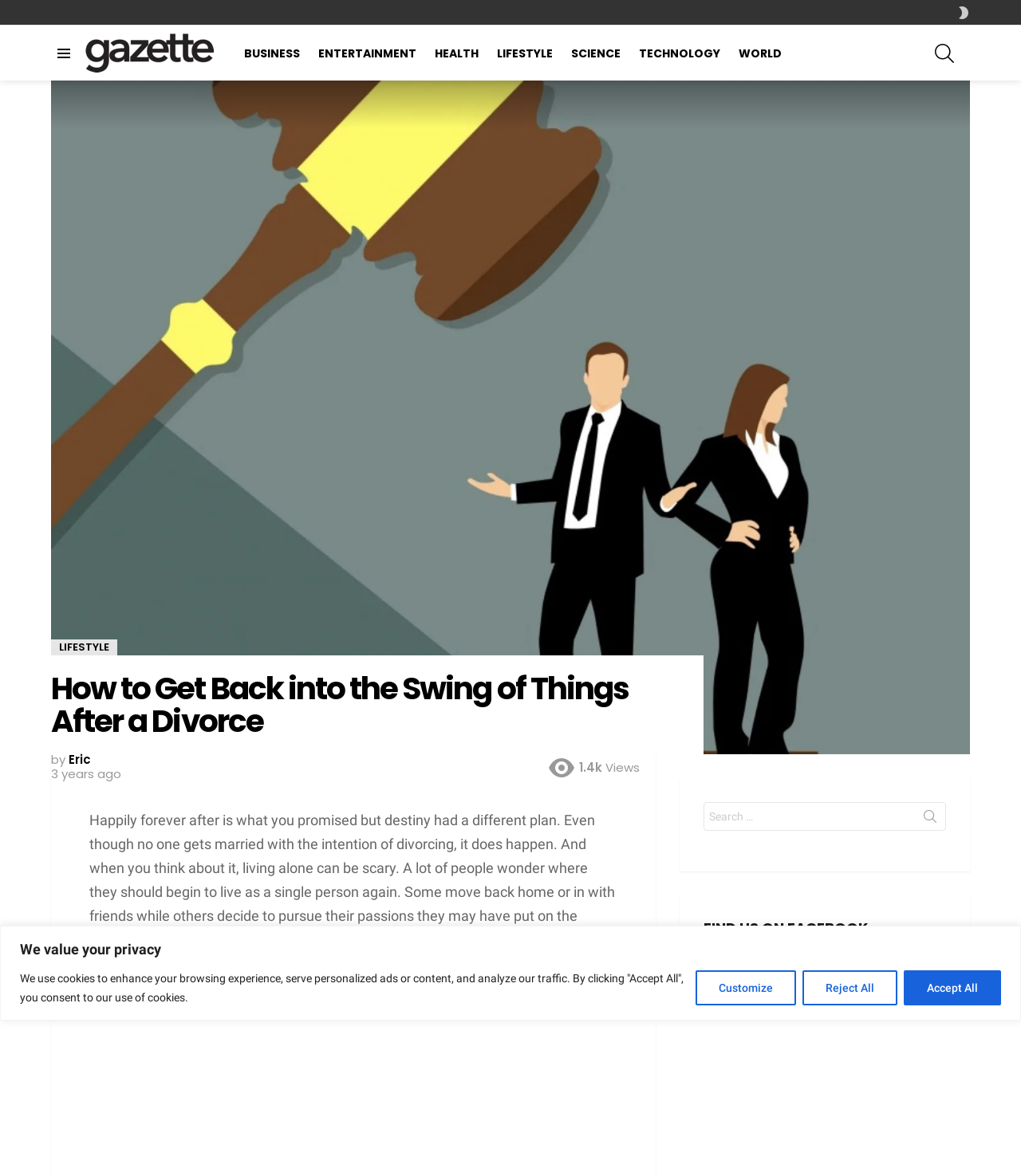Locate the bounding box coordinates of the element that needs to be clicked to carry out the instruction: "Find us on Facebook". The coordinates should be given as four float numbers ranging from 0 to 1, i.e., [left, top, right, bottom].

[0.689, 0.782, 0.927, 0.796]